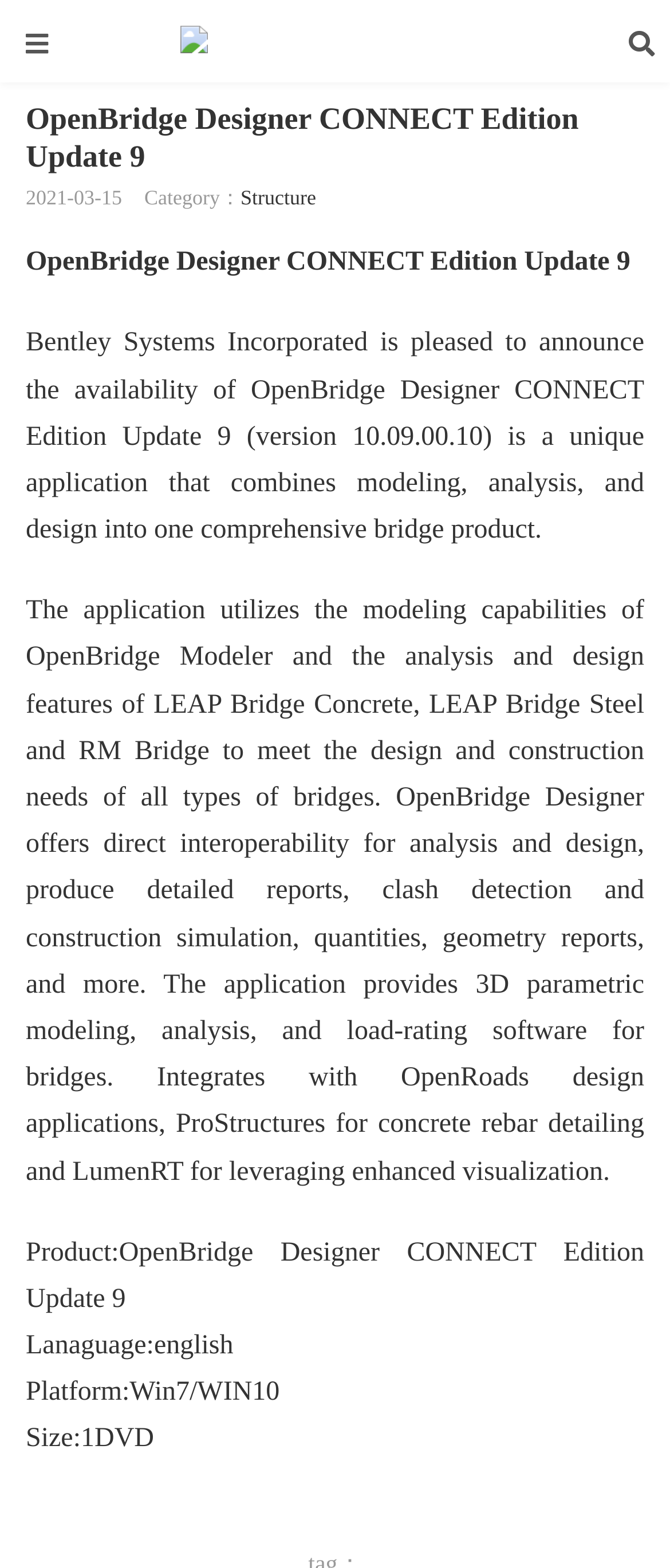What is the version of the update?
Give a comprehensive and detailed explanation for the question.

The question can be answered by looking at the text 'OpenBridge Designer CONNECT Edition Update 9 (version 10.09.00.10)' which provides the version number of the update.